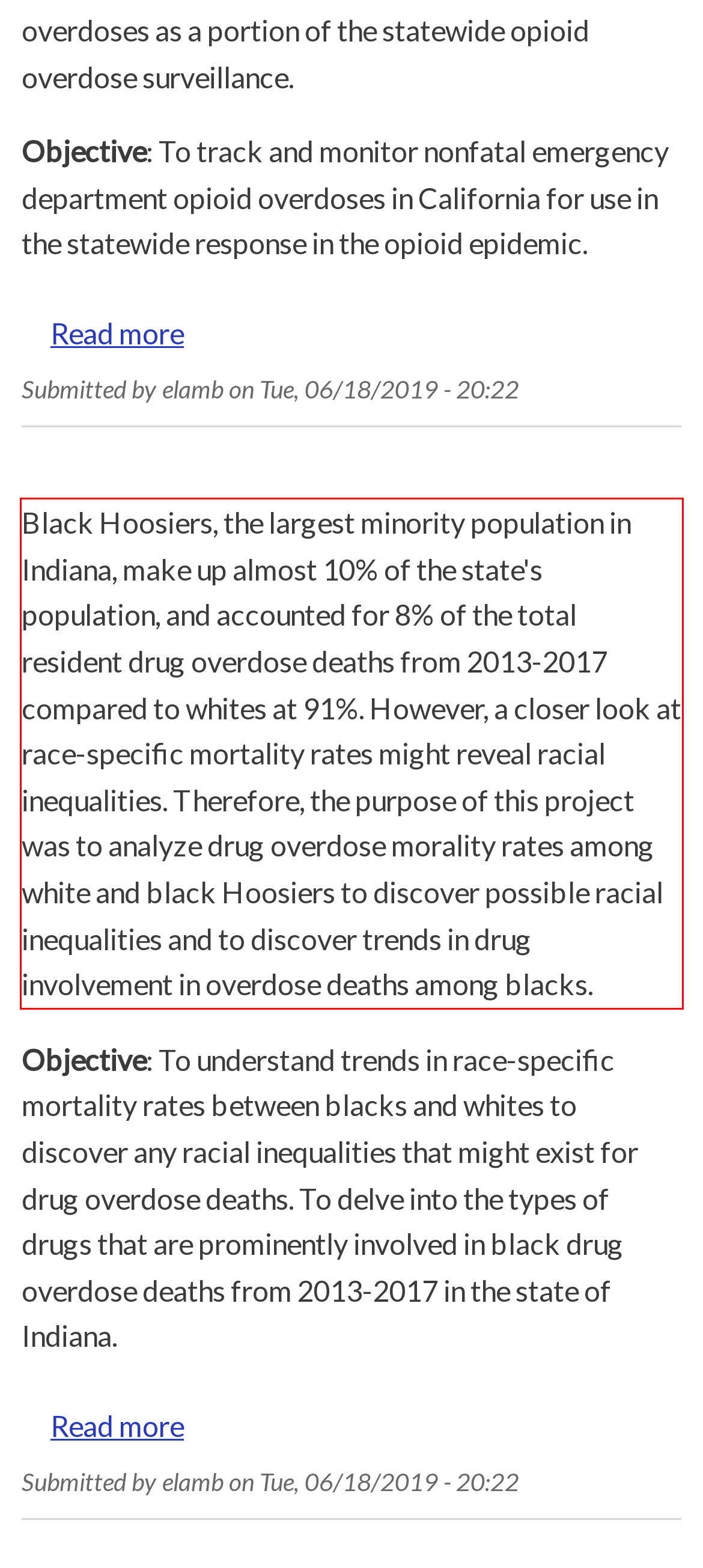Please recognize and transcribe the text located inside the red bounding box in the webpage image.

Black Hoosiers, the largest minority population in Indiana, make up almost 10% of the state's population, and accounted for 8% of the total resident drug overdose deaths from 2013-2017 compared to whites at 91%. However, a closer look at race-specific mortality rates might reveal racial inequalities. Therefore, the purpose of this project was to analyze drug overdose morality rates among white and black Hoosiers to discover possible racial inequalities and to discover trends in drug involvement in overdose deaths among blacks.